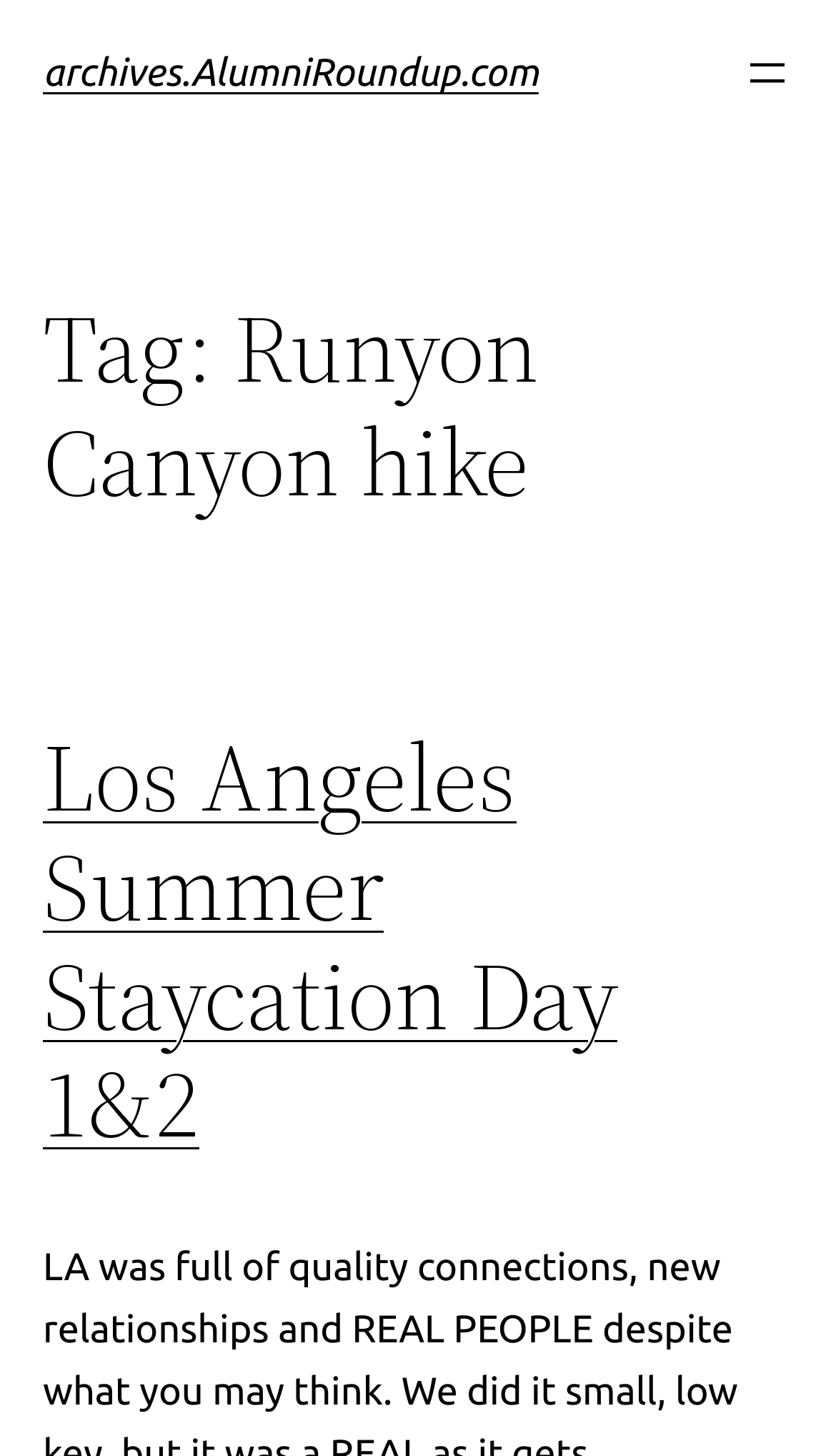Using the element description: "aria-label="Open menu"", determine the bounding box coordinates. The coordinates should be in the format [left, top, right, bottom], with values between 0 and 1.

[0.887, 0.033, 0.949, 0.068]